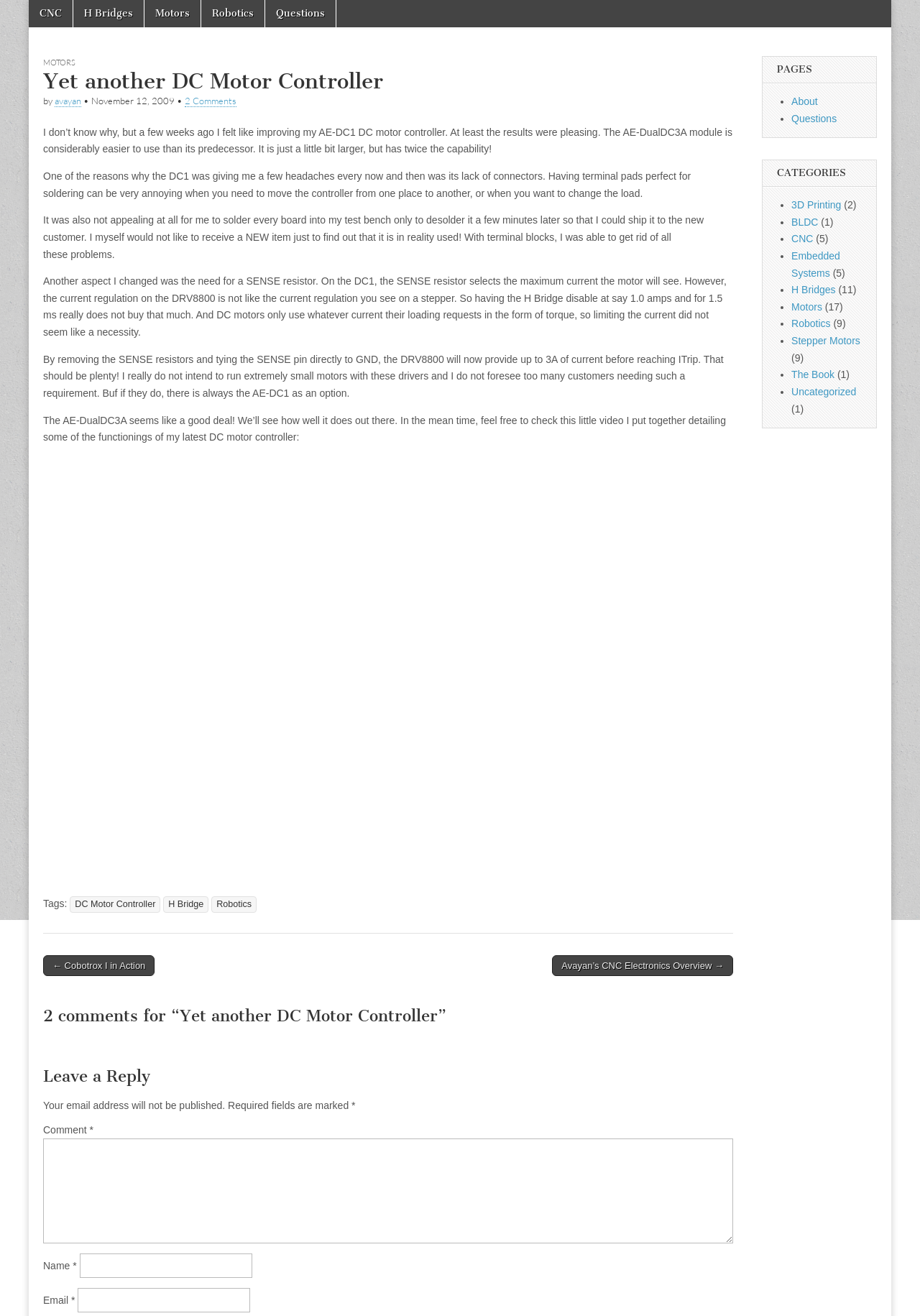Using the format (top-left x, top-left y, bottom-right x, bottom-right y), and given the element description, identify the bounding box coordinates within the screenshot: 3D Printing

[0.86, 0.151, 0.914, 0.16]